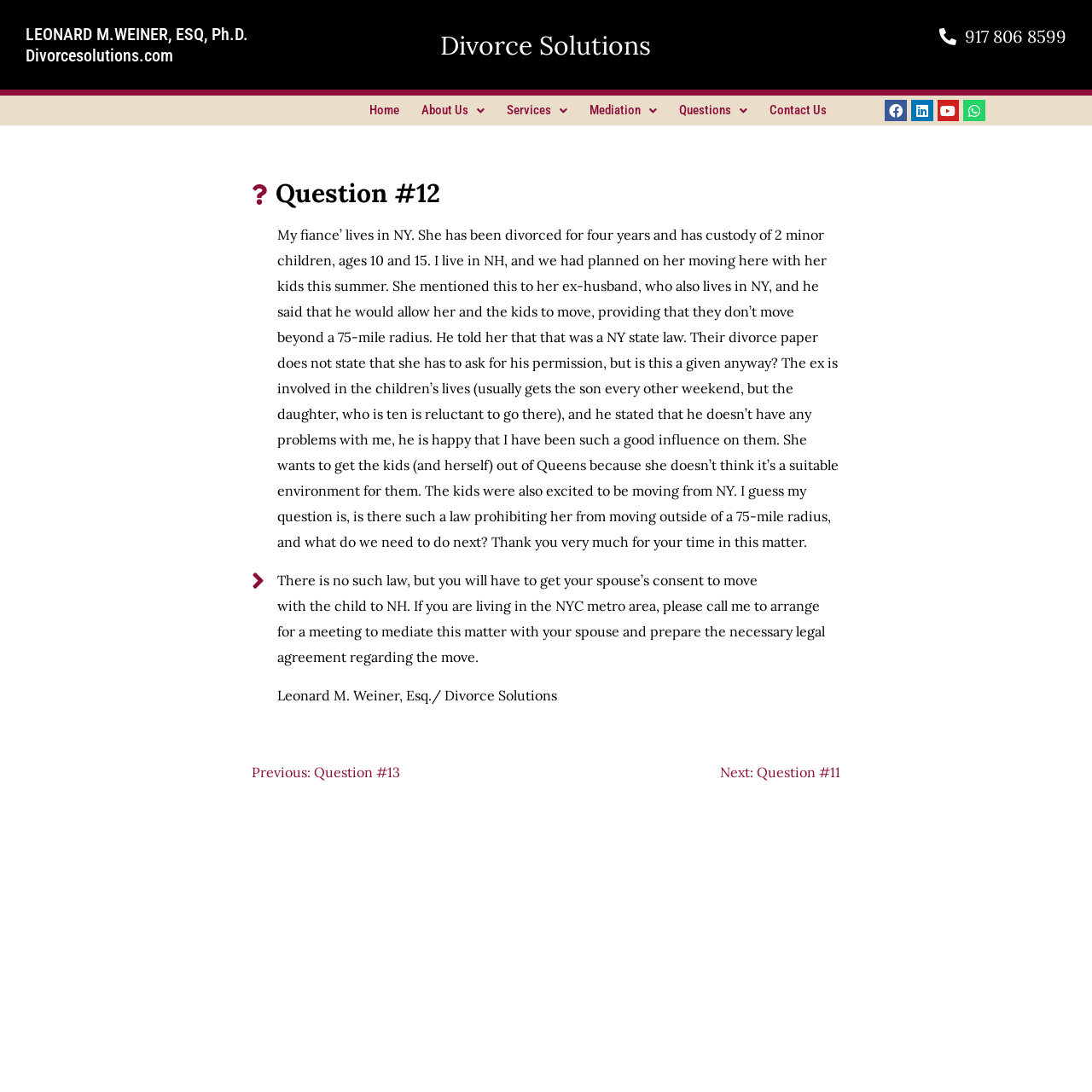Identify the bounding box coordinates of the section that should be clicked to achieve the task described: "Click the 'Contact Us' link".

[0.695, 0.088, 0.767, 0.115]